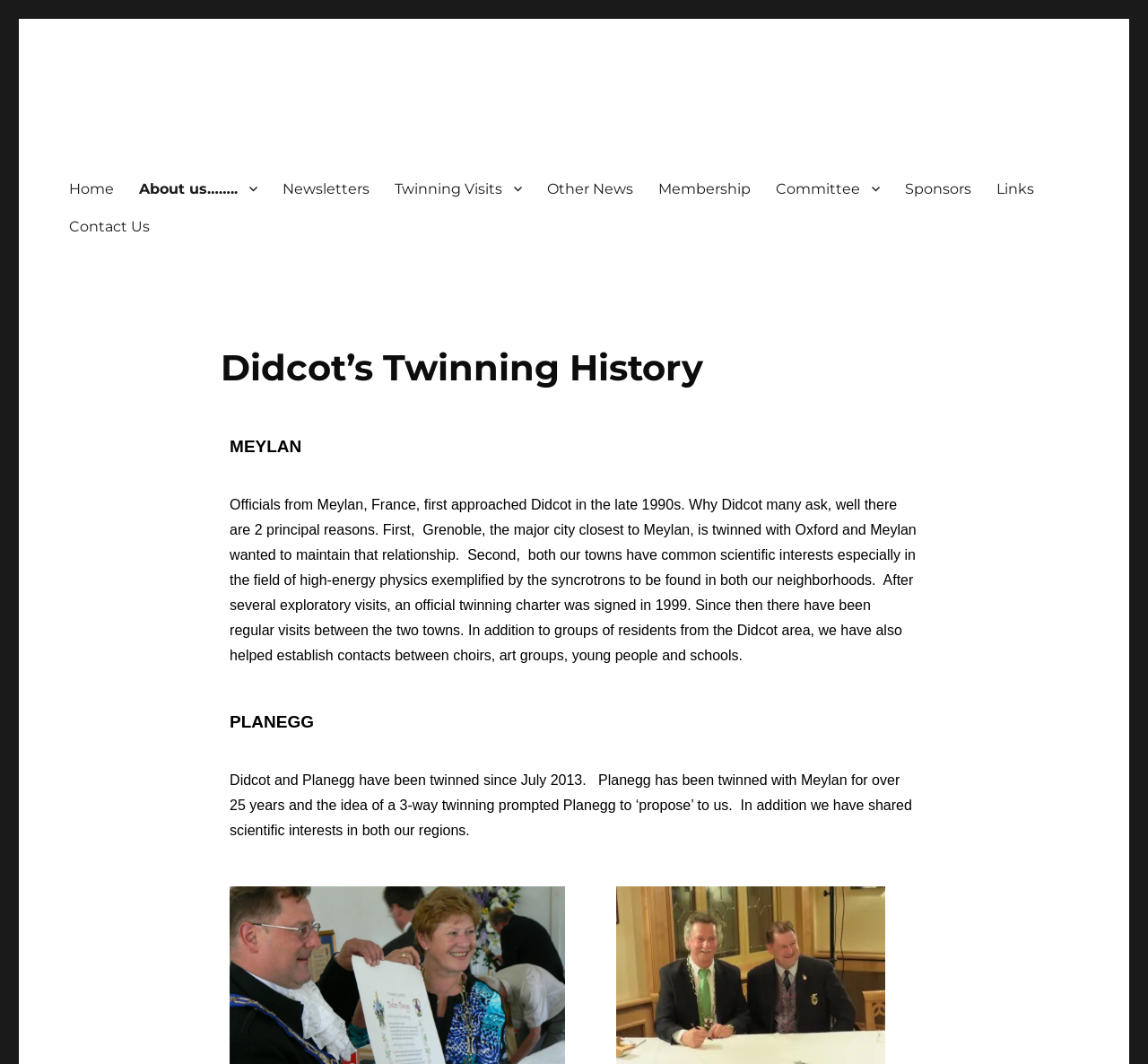Identify the bounding box coordinates of the region that needs to be clicked to carry out this instruction: "contact us". Provide these coordinates as four float numbers ranging from 0 to 1, i.e., [left, top, right, bottom].

[0.049, 0.195, 0.142, 0.23]